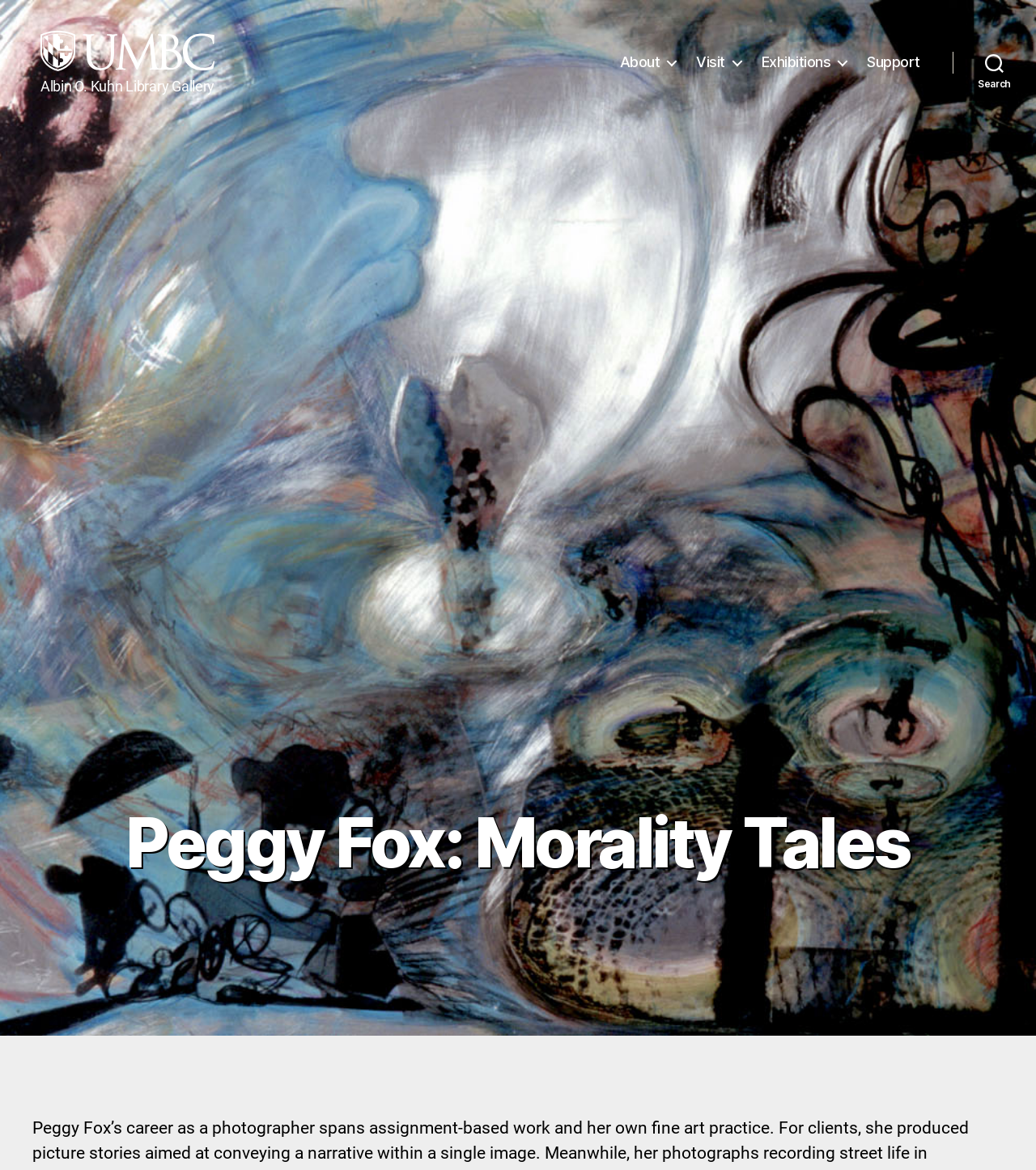Reply to the question with a brief word or phrase: What is the name of the gallery?

Albin O. Kuhn Library Gallery